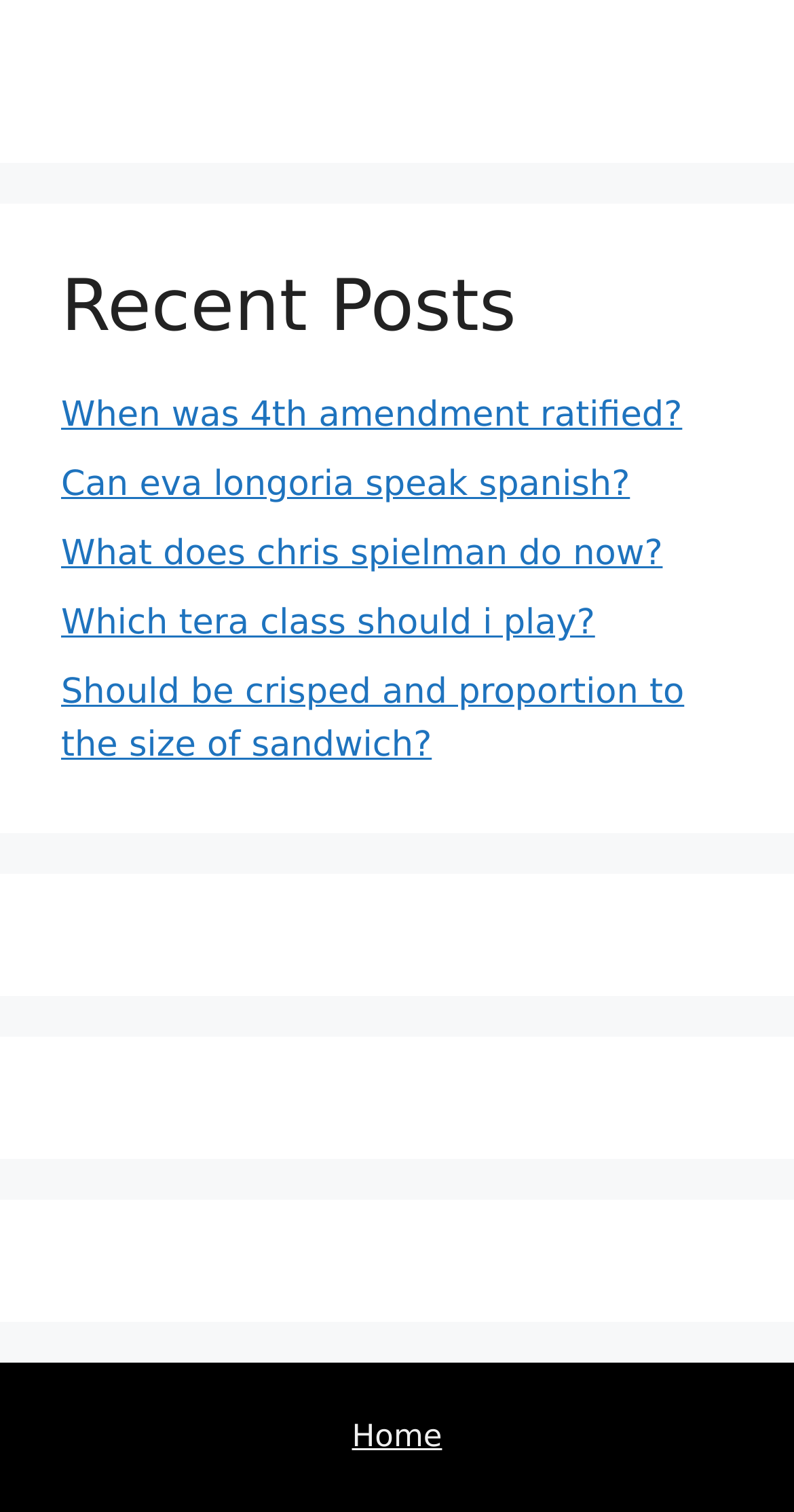Show the bounding box coordinates for the HTML element described as: "Podcast".

None